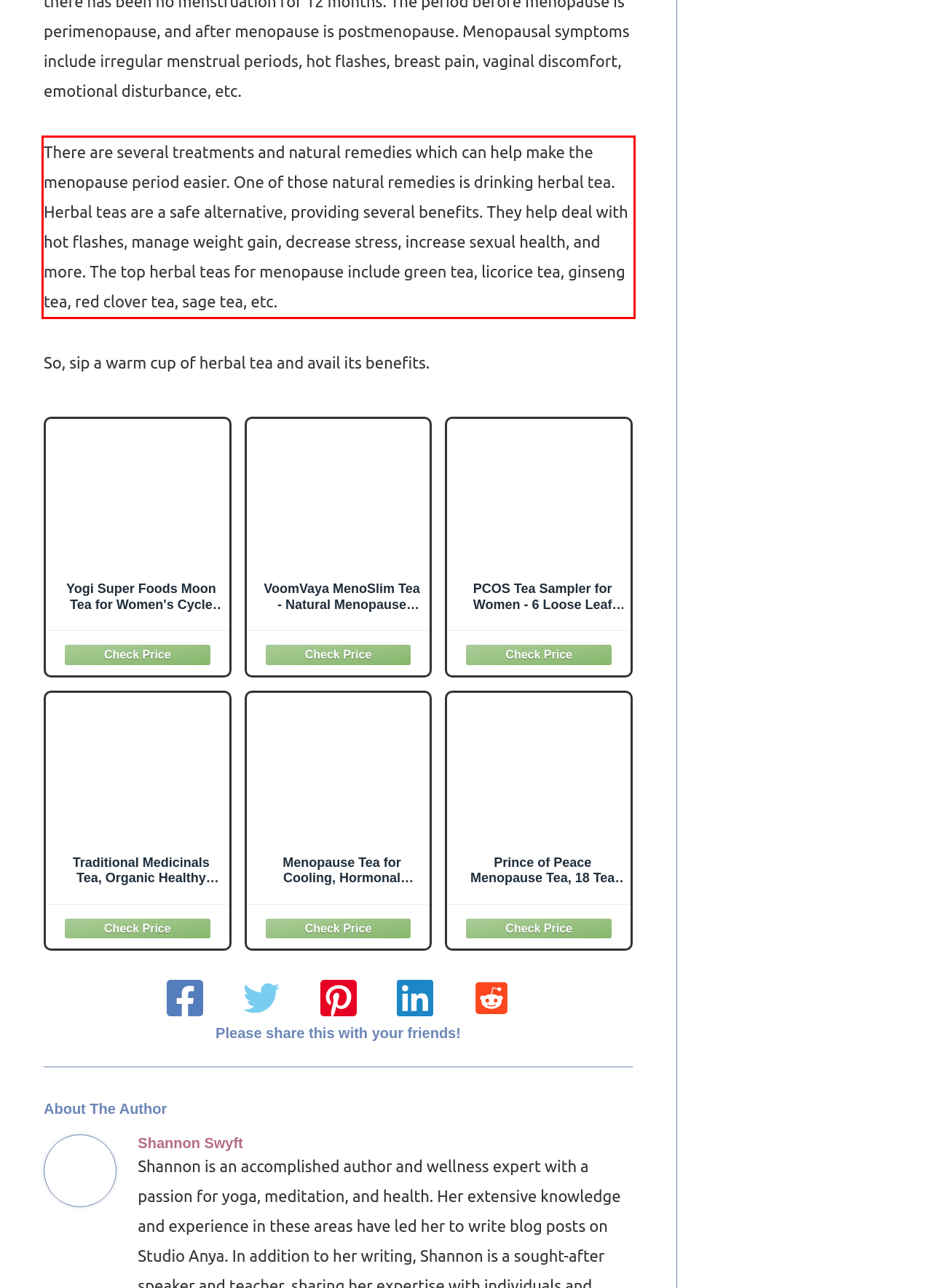Analyze the screenshot of the webpage and extract the text from the UI element that is inside the red bounding box.

There are several treatments and natural remedies which can help make the menopause period easier. One of those natural remedies is drinking herbal tea. Herbal teas are a safe alternative, providing several benefits. They help deal with hot flashes, manage weight gain, decrease stress, increase sexual health, and more. The top herbal teas for menopause include green tea, licorice tea, ginseng tea, red clover tea, sage tea, etc.